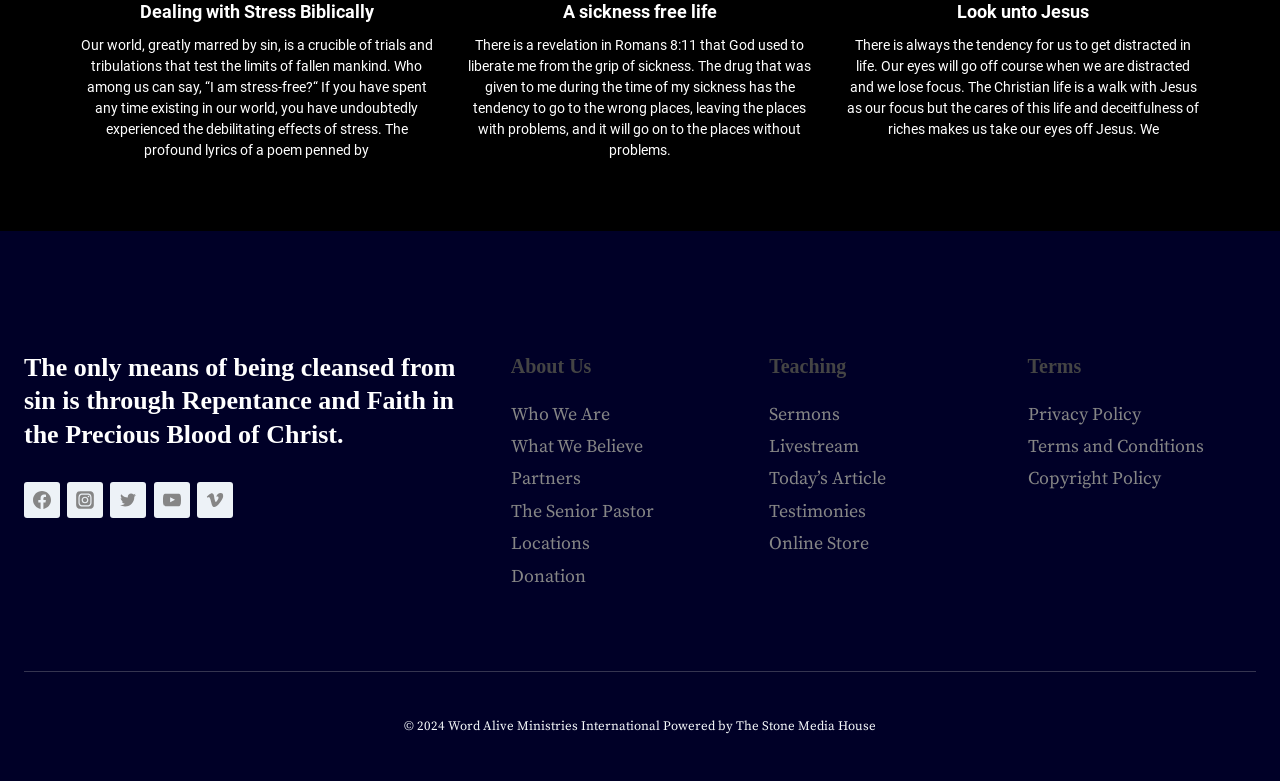Provide the bounding box coordinates of the HTML element this sentence describes: "Copyright Policy".

[0.803, 0.599, 0.907, 0.628]